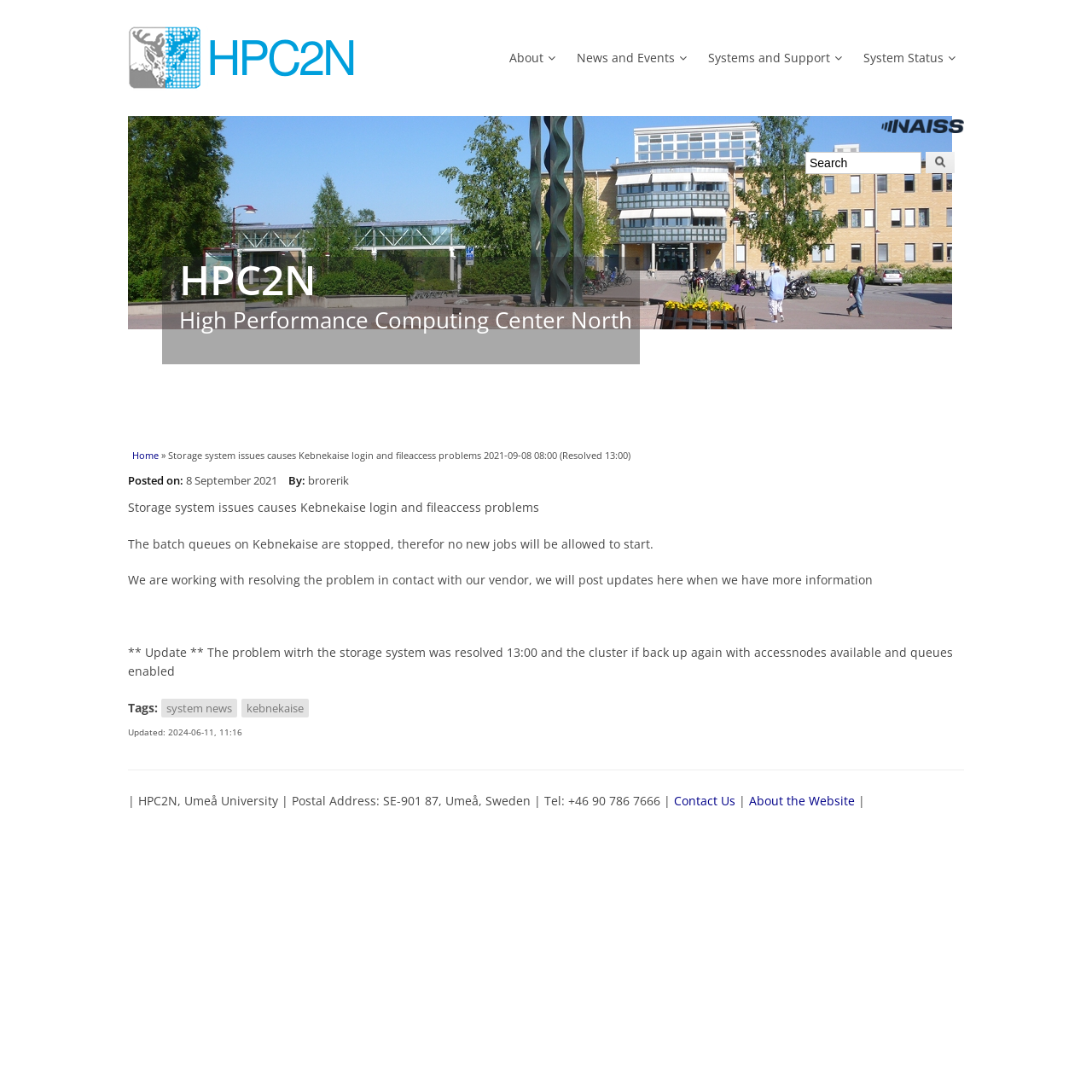Provide the bounding box coordinates of the HTML element this sentence describes: "OG Fabrications".

None